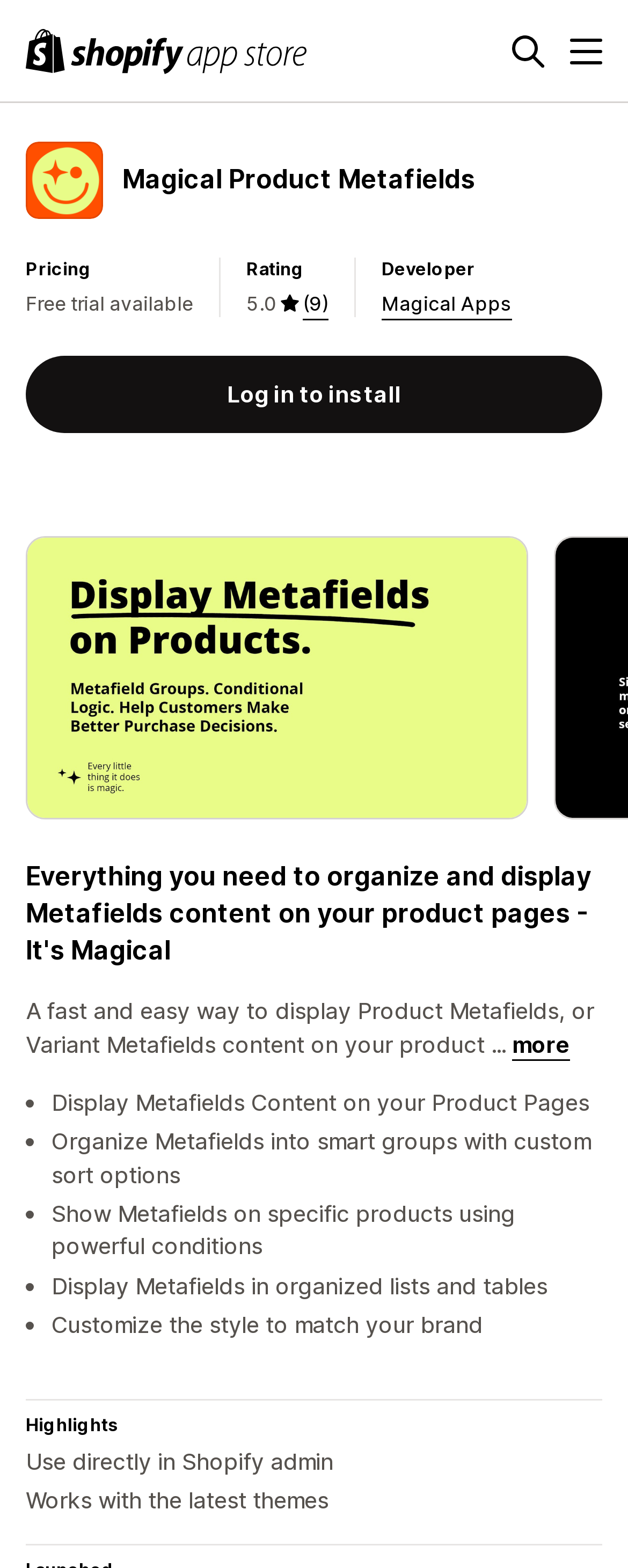Please provide the bounding box coordinates in the format (top-left x, top-left y, bottom-right x, bottom-right y). Remember, all values are floating point numbers between 0 and 1. What is the bounding box coordinate of the region described as: aria-label="Shopify App Store logo"

[0.041, 0.018, 0.49, 0.047]